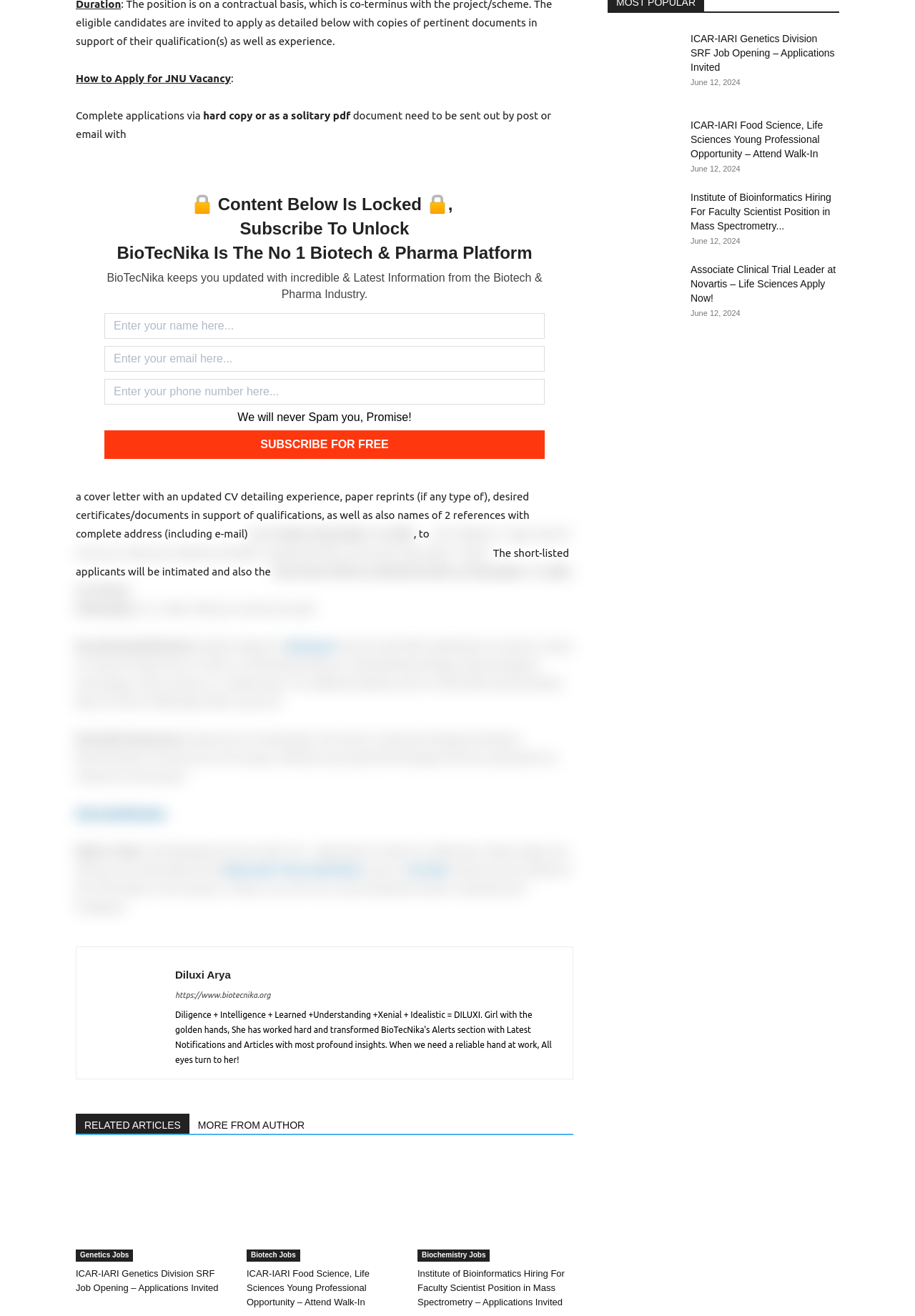Find the bounding box coordinates of the clickable region needed to perform the following instruction: "View notification". The coordinates should be provided as four float numbers between 0 and 1, i.e., [left, top, right, bottom].

[0.083, 0.614, 0.181, 0.623]